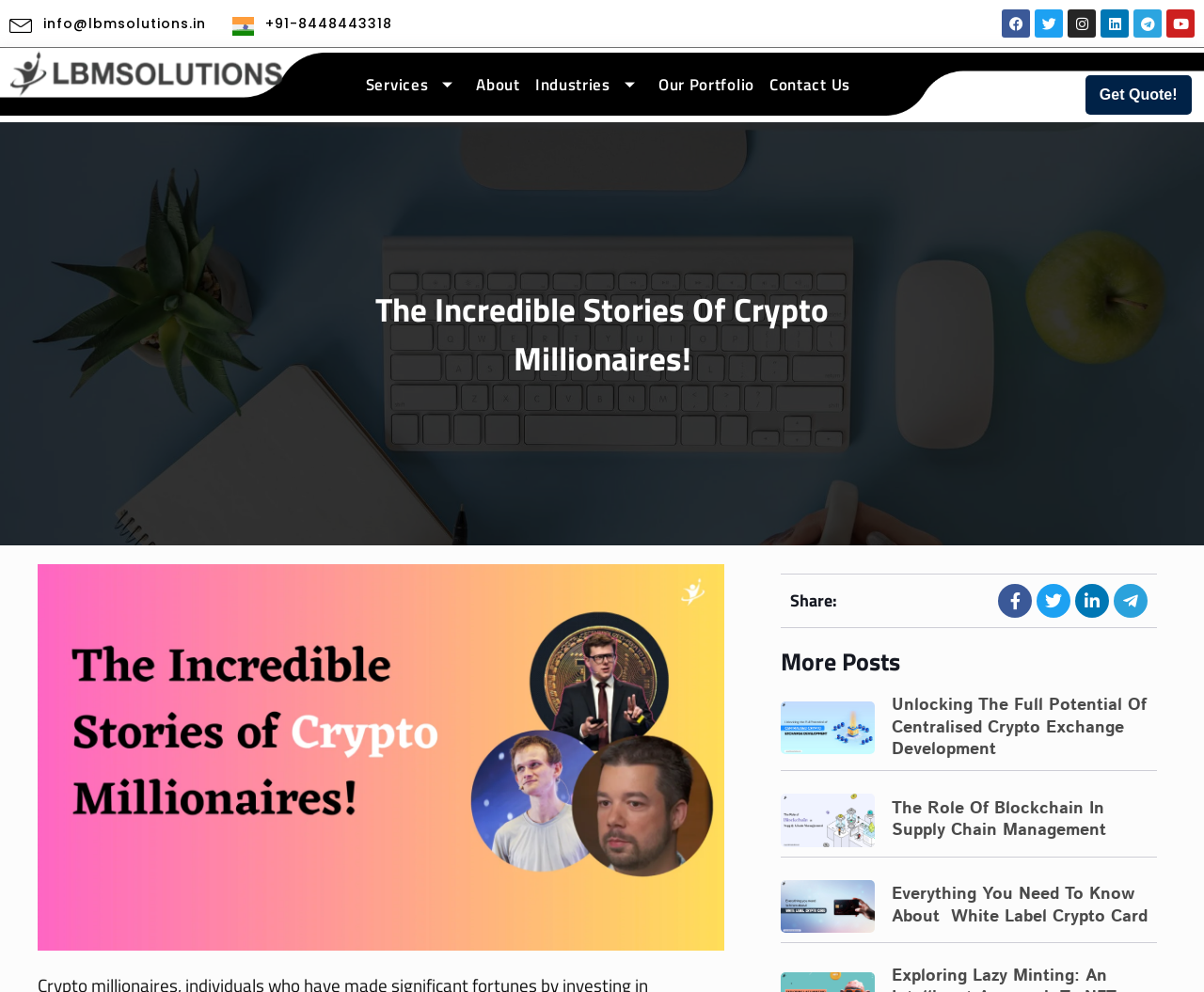Predict the bounding box for the UI component with the following description: "Get Quote!".

[0.901, 0.076, 0.989, 0.116]